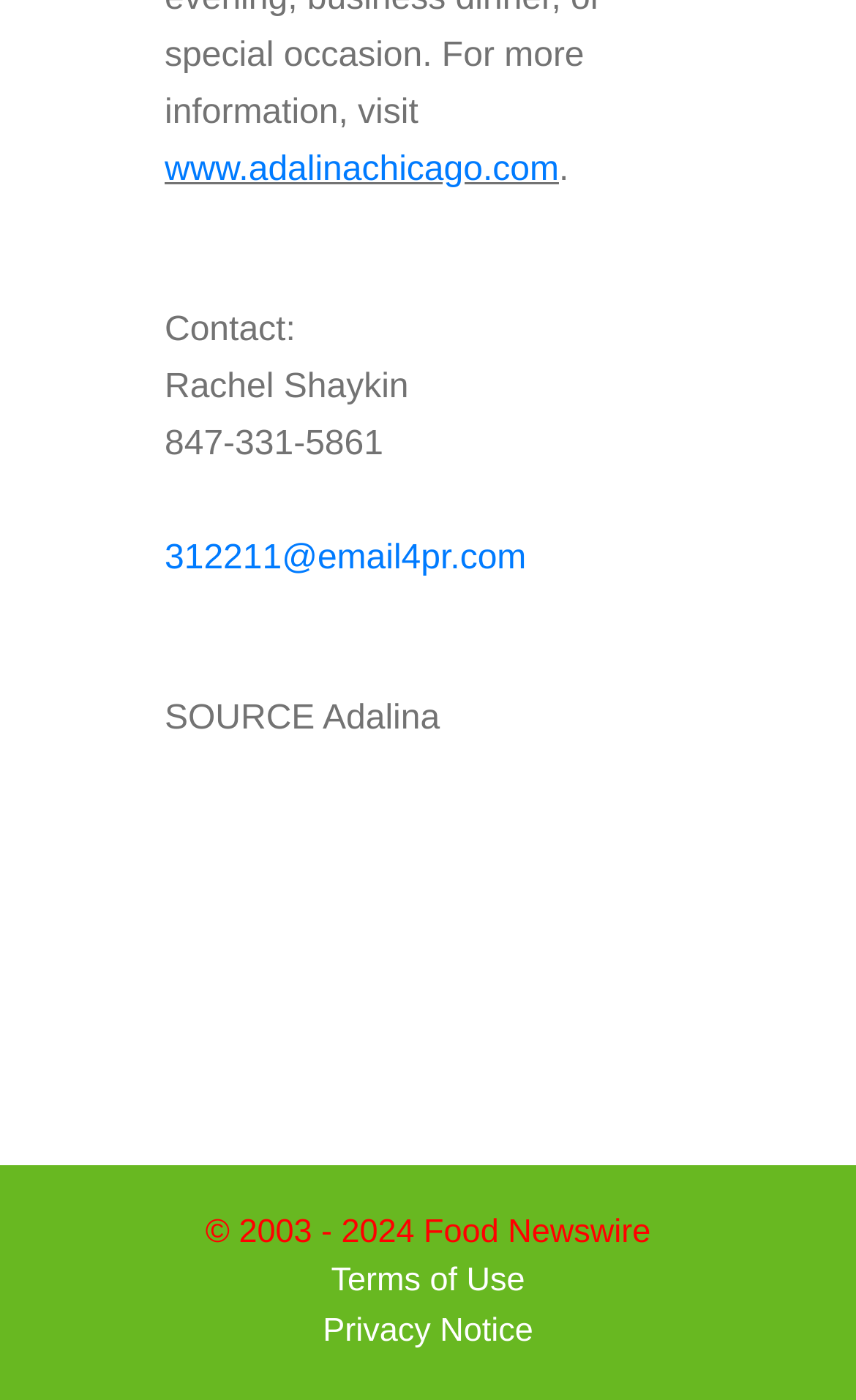What is the phone number of the contact person?
Using the visual information, reply with a single word or short phrase.

847-331-5861